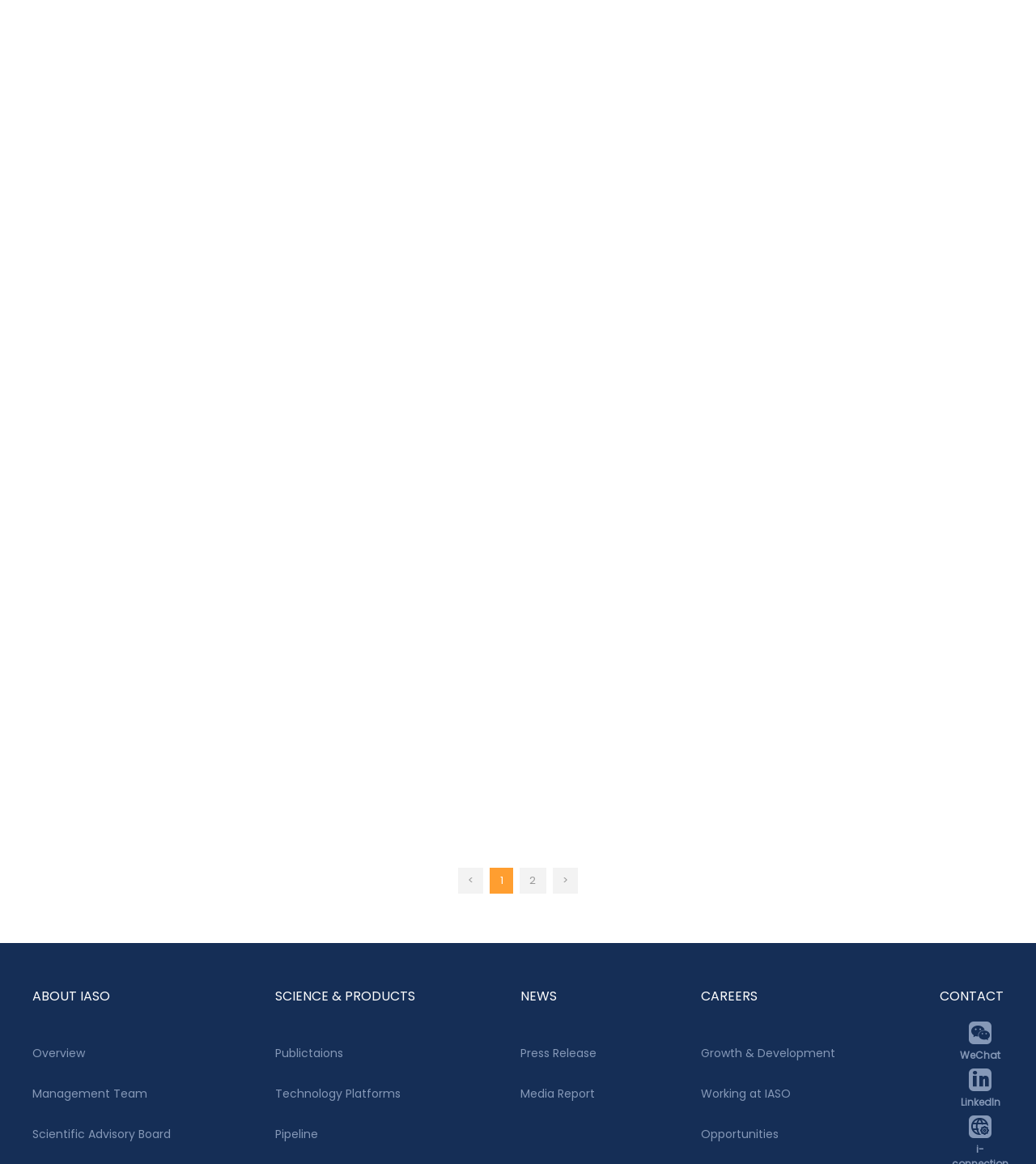Respond to the question below with a single word or phrase: What is the purpose of the CD22-CAR T cell therapy?

To treat B acute lymphoblastic leukemia (B-ALL)